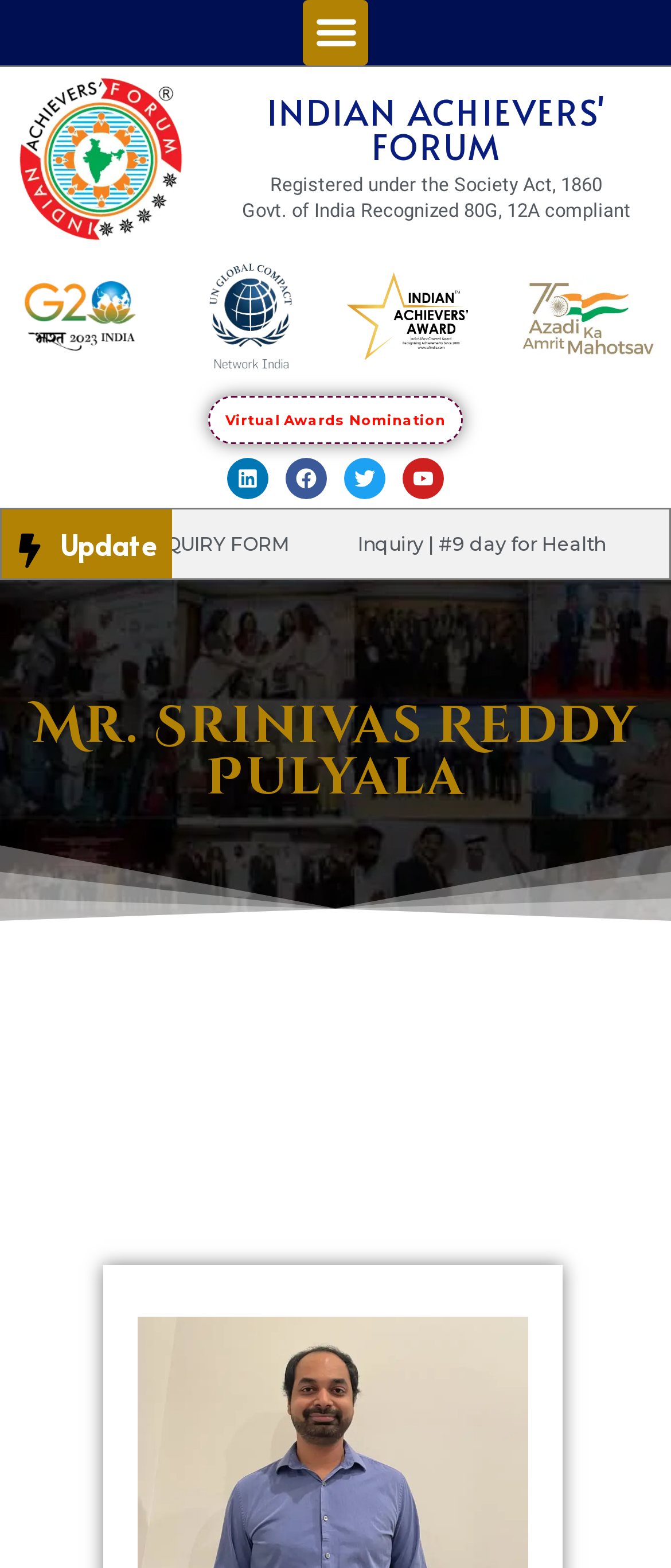From the given element description: "Inpress Rewards", find the bounding box for the UI element. Provide the coordinates as four float numbers between 0 and 1, in the order [left, top, right, bottom].

None